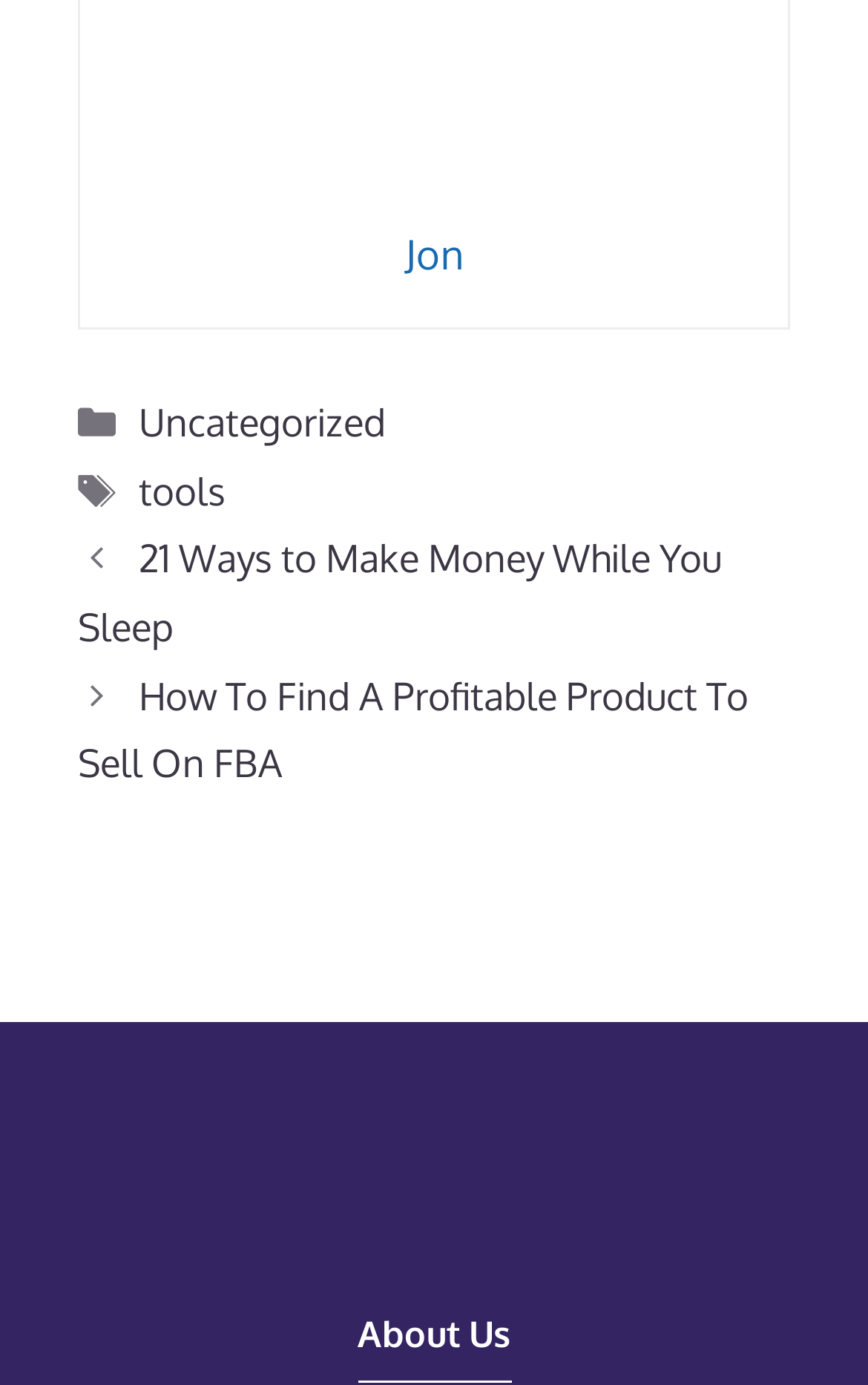What is the name of the author?
Can you provide a detailed and comprehensive answer to the question?

The name of the author can be found in the top section of the webpage, where it says 'Jon' in a link format.